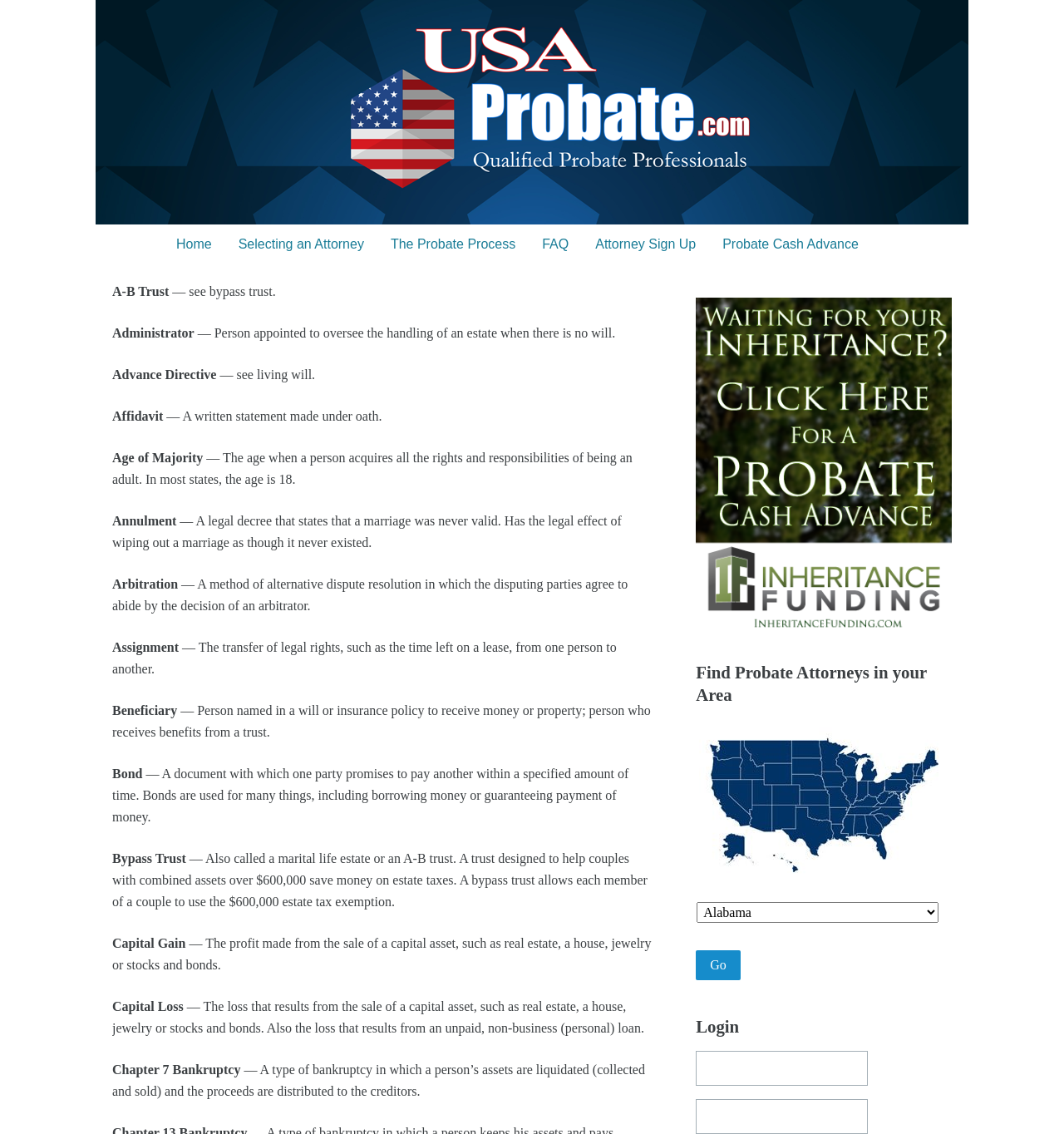Specify the bounding box coordinates of the area that needs to be clicked to achieve the following instruction: "Fill in the login credentials".

[0.654, 0.926, 0.816, 0.957]